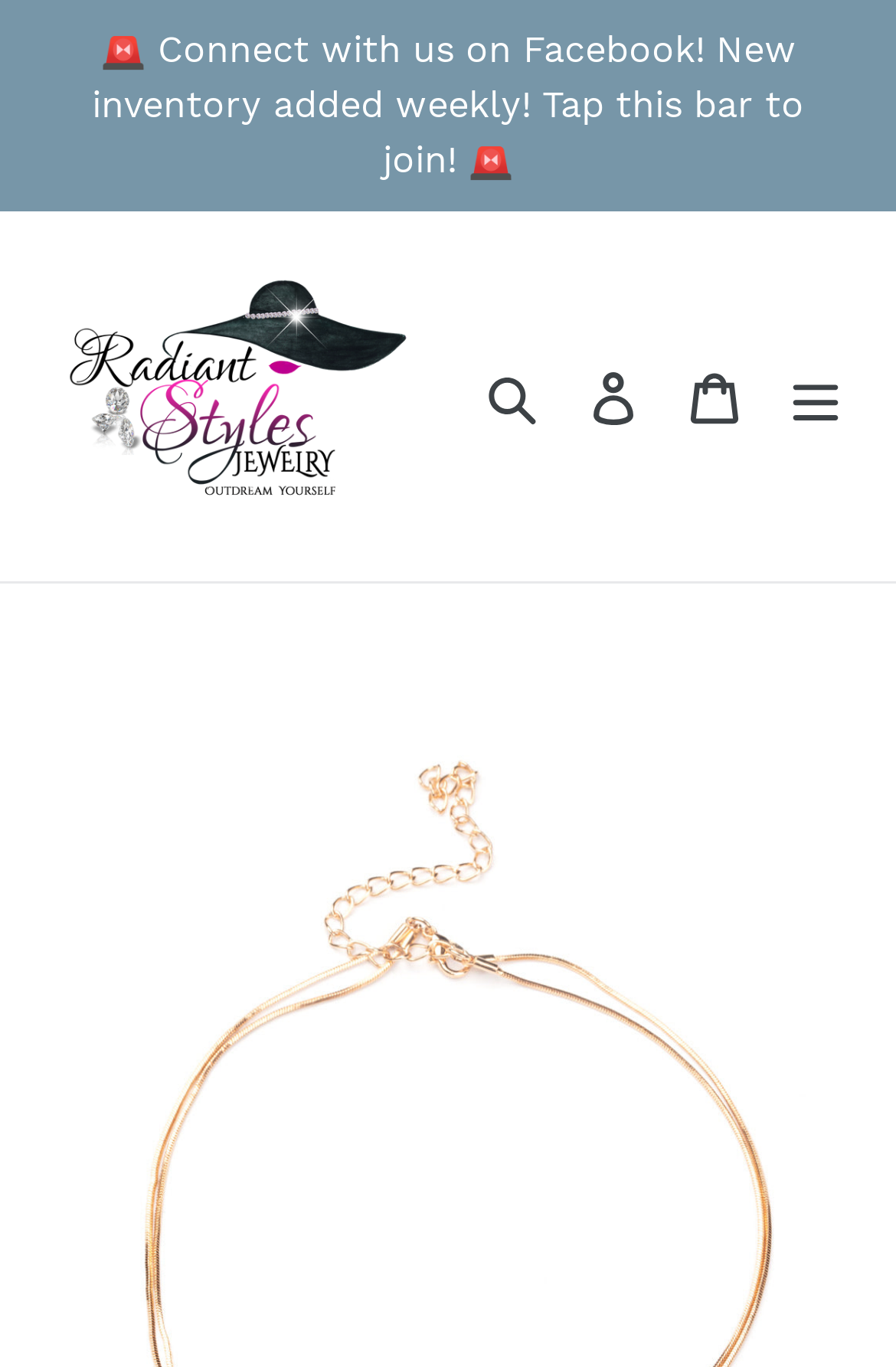Given the description "Kashmir Despatch", provide the bounding box coordinates of the corresponding UI element.

None